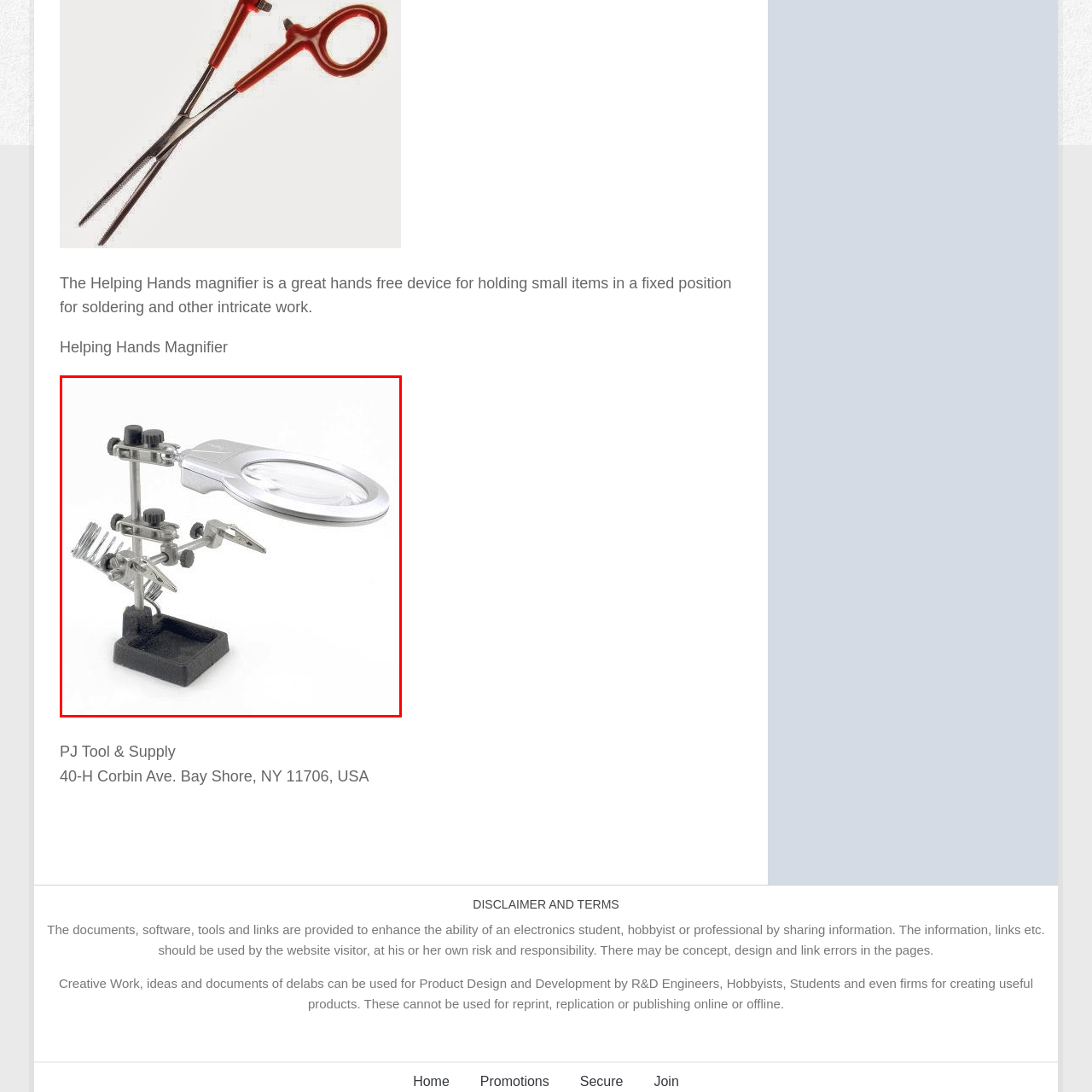What feature of the device enhances visibility?
Direct your attention to the image inside the red bounding box and provide a detailed explanation in your answer.

The feature of the device that enhances visibility is the large magnifying glass, which is prominently mentioned in the caption as a key component of the Helping Hands magnifier.